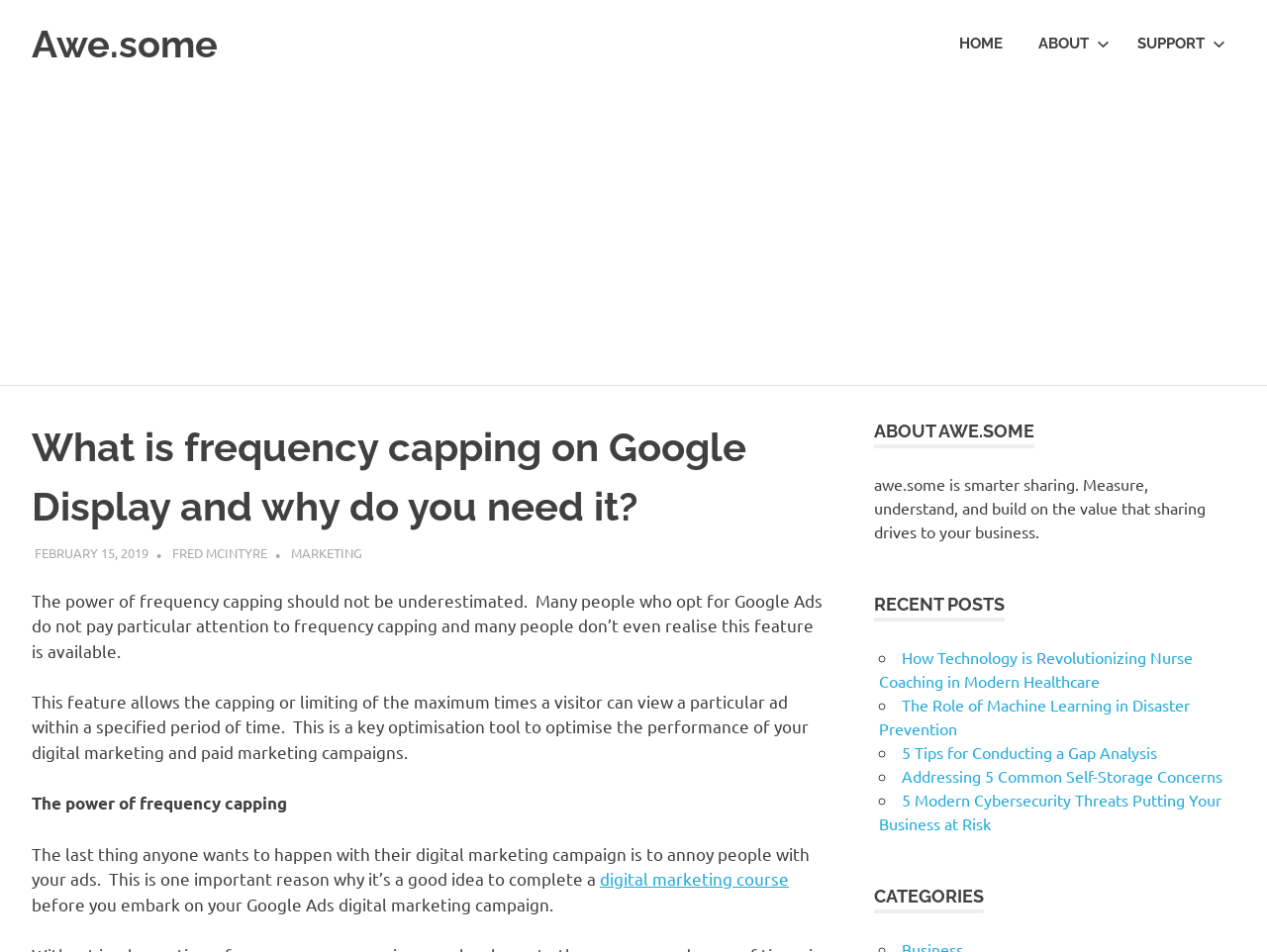Find the bounding box coordinates for the element described here: "Trending News".

None